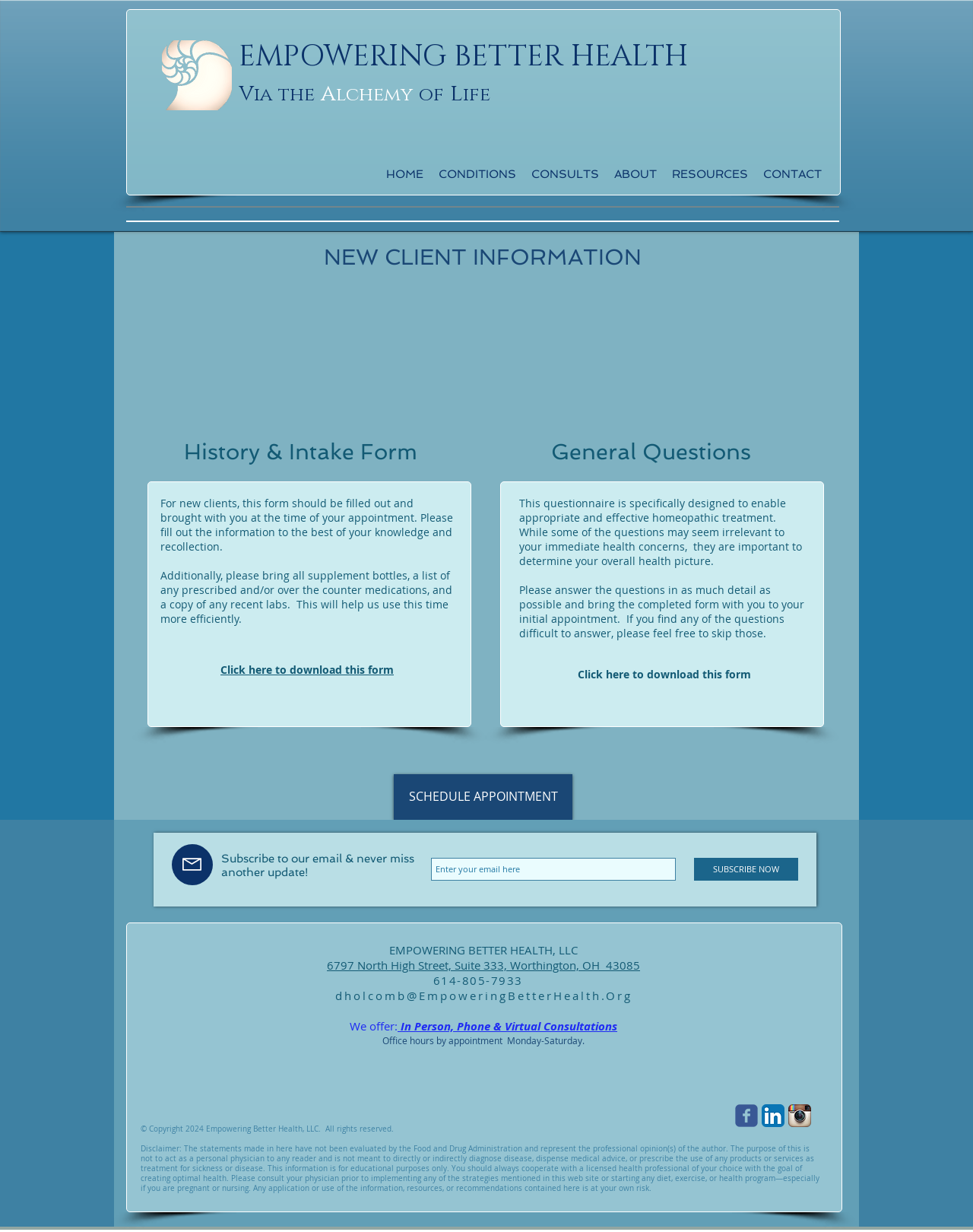Identify the bounding box coordinates of the section that should be clicked to achieve the task described: "Visit the Facebook page".

[0.755, 0.896, 0.779, 0.915]